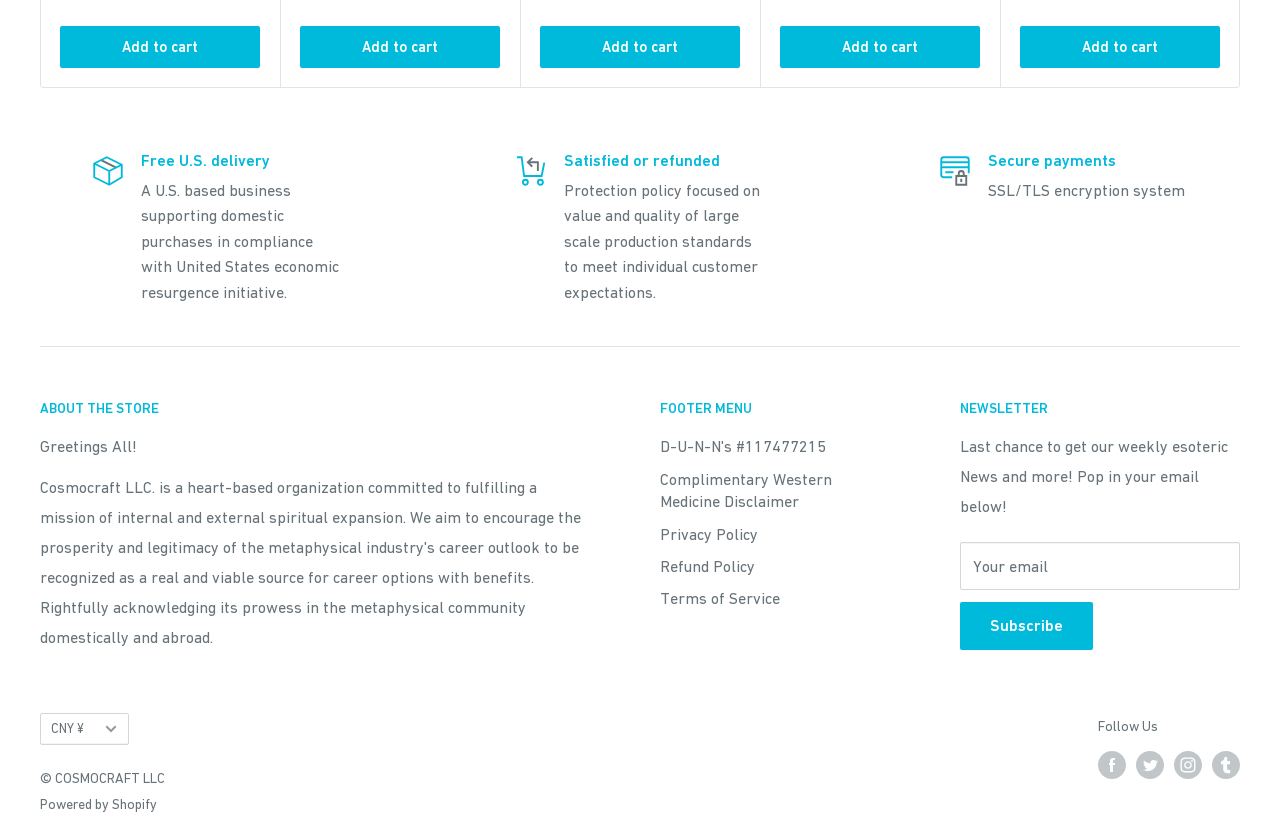Please provide the bounding box coordinates for the element that needs to be clicked to perform the following instruction: "Subscribe to the newsletter". The coordinates should be given as four float numbers between 0 and 1, i.e., [left, top, right, bottom].

[0.75, 0.722, 0.854, 0.779]